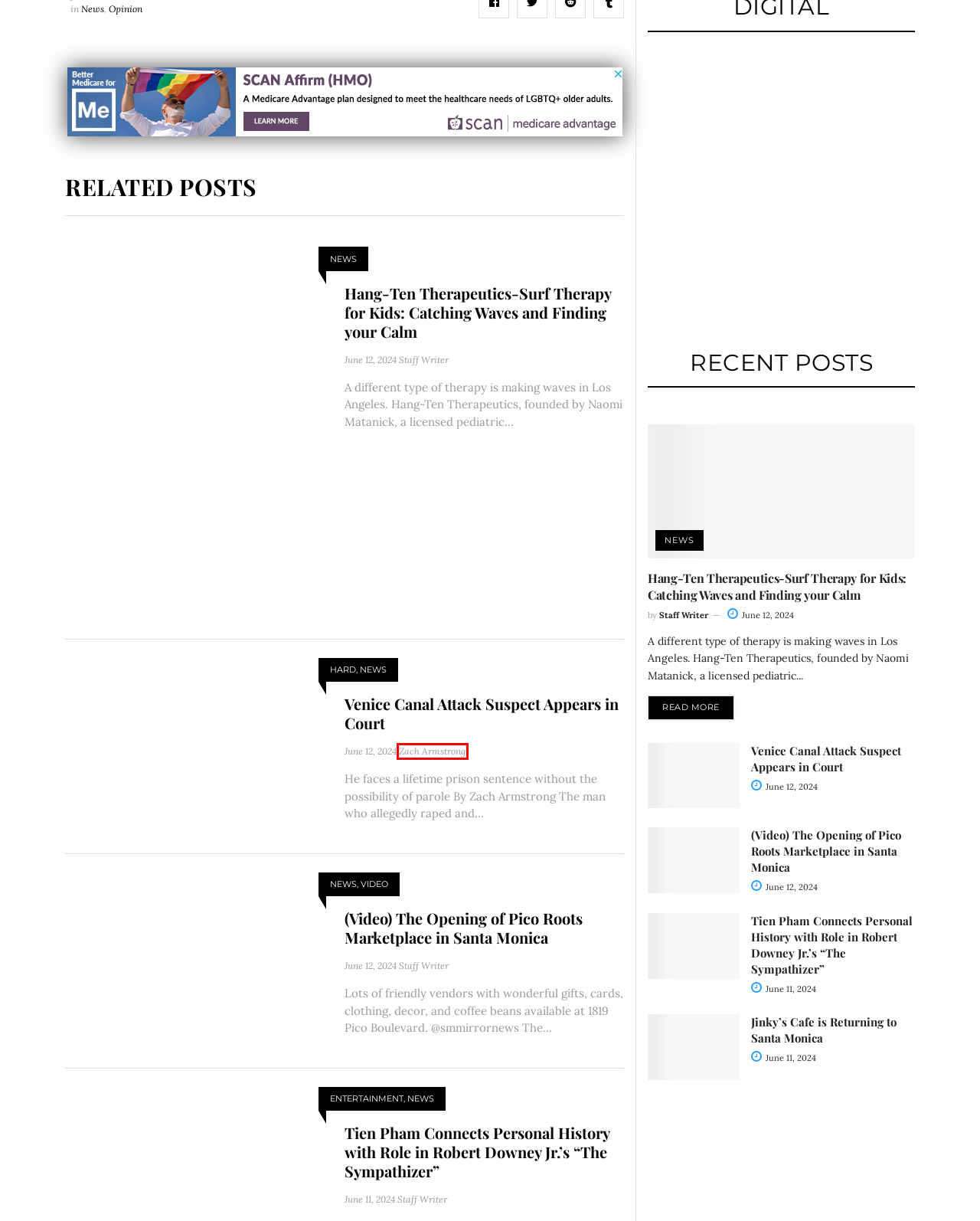Examine the screenshot of a webpage with a red bounding box around a UI element. Your task is to identify the webpage description that best corresponds to the new webpage after clicking the specified element. The given options are:
A. Staff Writer, Author at SM Mirror
B. Entertainment Archives - SM Mirror
C. Tien Pham Connects Personal History with Role in Robert Downey Jr.’s "The Sympathizer" - SM Mirror
D. Zach Armstrong, Author at SM Mirror
E. (Video) The Opening of Pico Roots Marketplace in Santa Monica - SM Mirror
F. Hard Archives - SM Mirror
G. Video Archives - SM Mirror
H. Hang-Ten Therapeutics-Surf Therapy for Kids: Catching Waves and Finding your Calm - SM Mirror

D